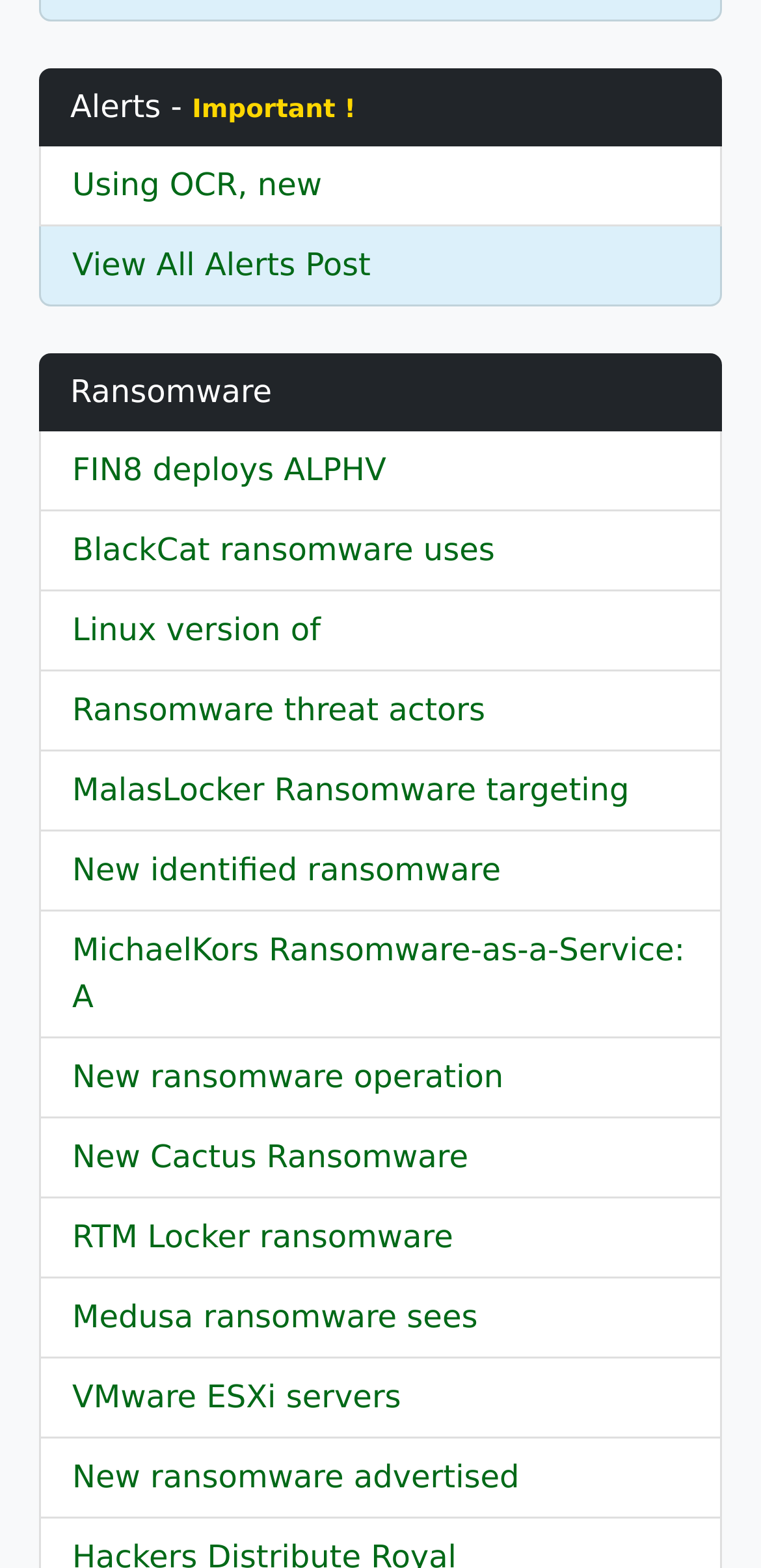Please identify the bounding box coordinates of the element on the webpage that should be clicked to follow this instruction: "Read about BlackCat ransomware". The bounding box coordinates should be given as four float numbers between 0 and 1, formatted as [left, top, right, bottom].

[0.095, 0.338, 0.65, 0.362]